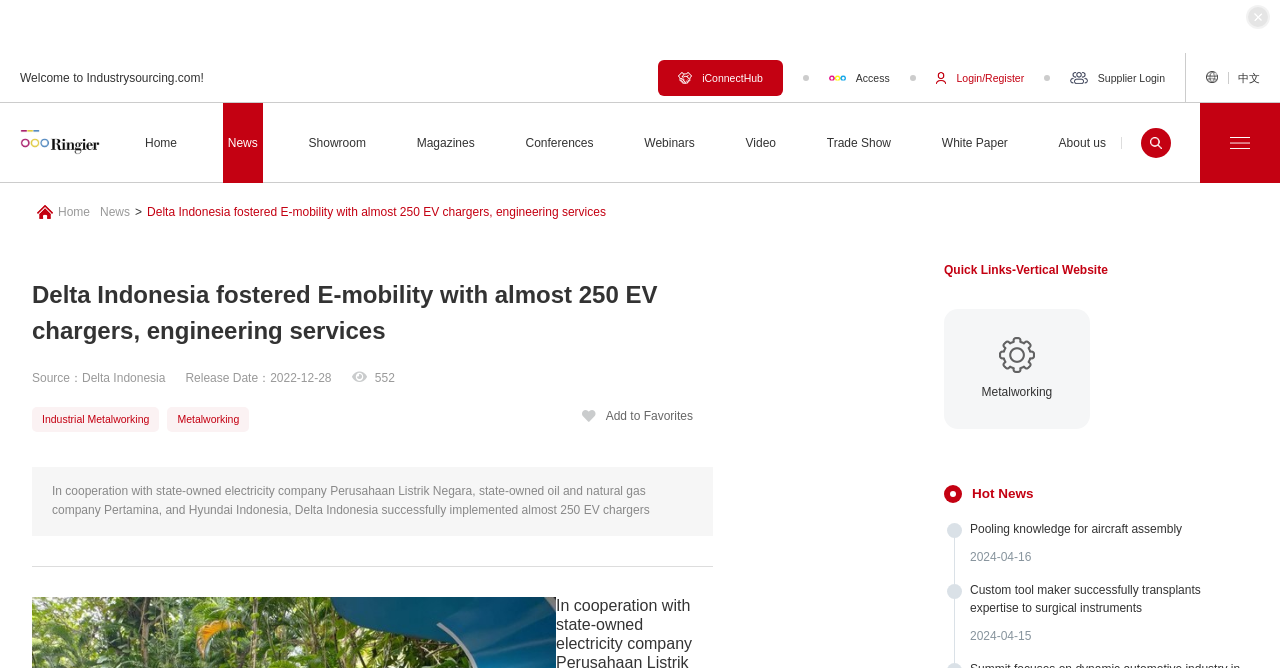Identify the bounding box coordinates of the element that should be clicked to fulfill this task: "View the 'Hot News' section". The coordinates should be provided as four float numbers between 0 and 1, i.e., [left, top, right, bottom].

[0.759, 0.728, 0.807, 0.75]